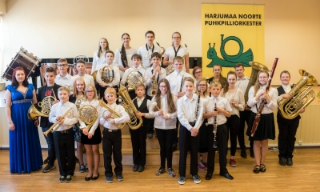What color is the conductor's gown?
Answer the question with detailed information derived from the image.

The conductor's gown color can be identified by analyzing the caption, which describes the conductor as standing proudly at the front, dressed in a striking blue gown.